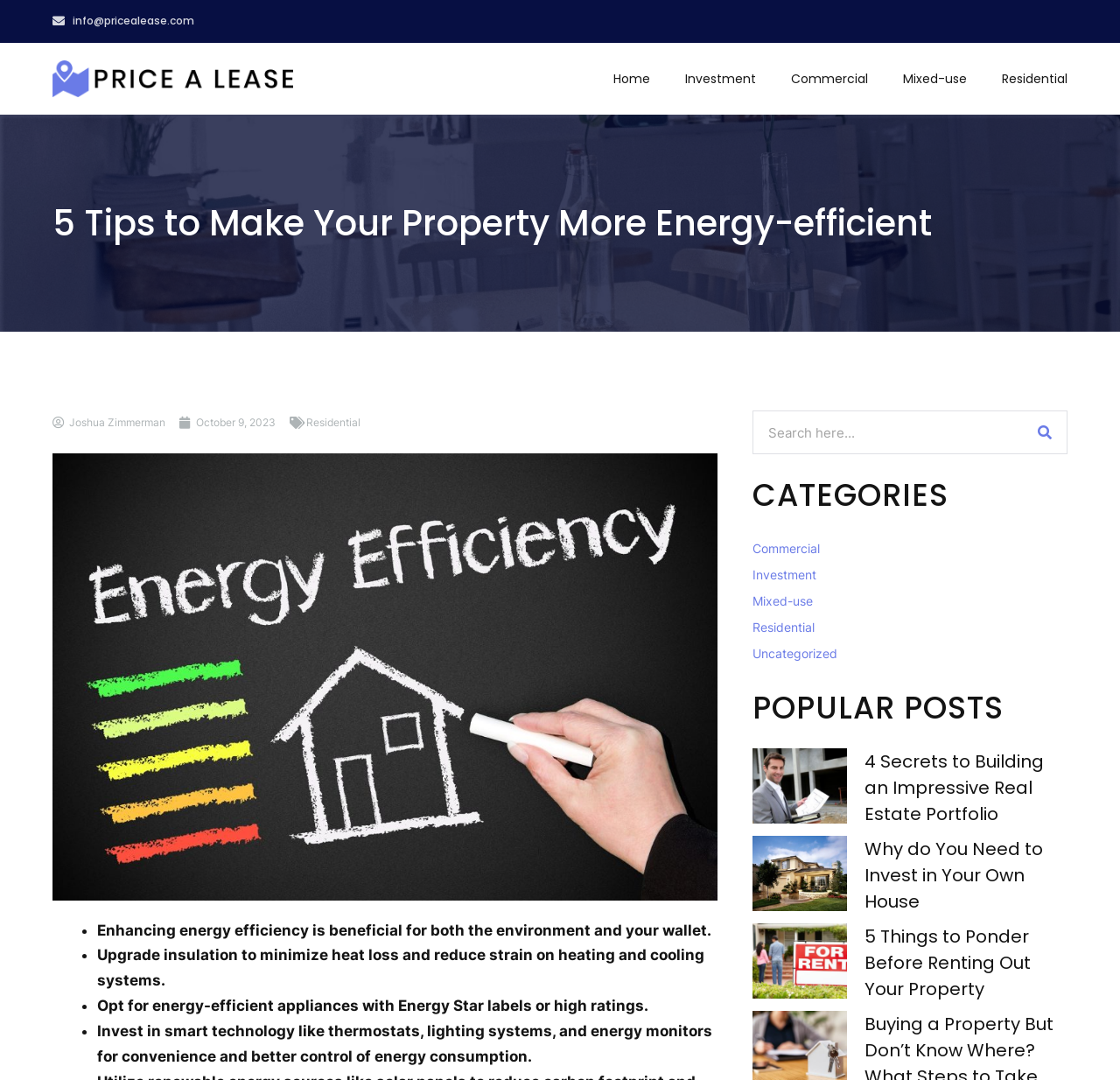What is the category of the article?
Please provide a comprehensive answer based on the contents of the image.

I found the category by looking at the link element with the text 'Residential' which is located near the author's name and the date of publication.